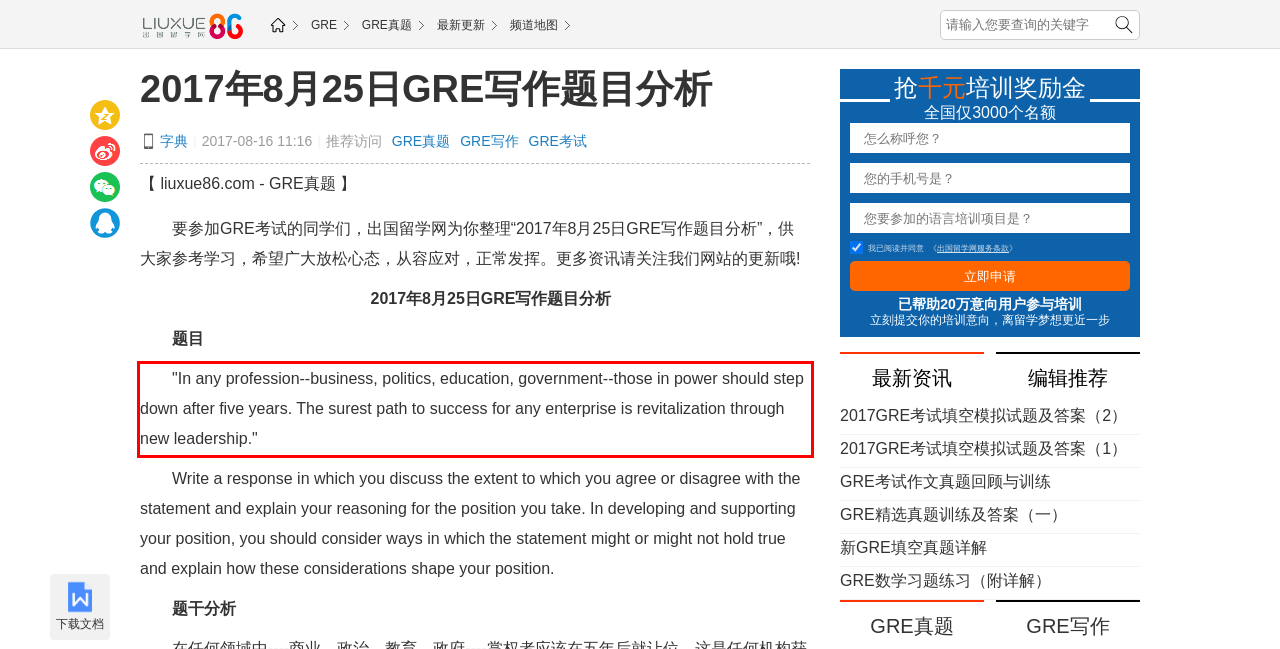Examine the webpage screenshot and use OCR to obtain the text inside the red bounding box.

"In any profession--business, politics, education, government--those in power should step down after five years. The surest path to success for any enterprise is revitalization through new leadership."